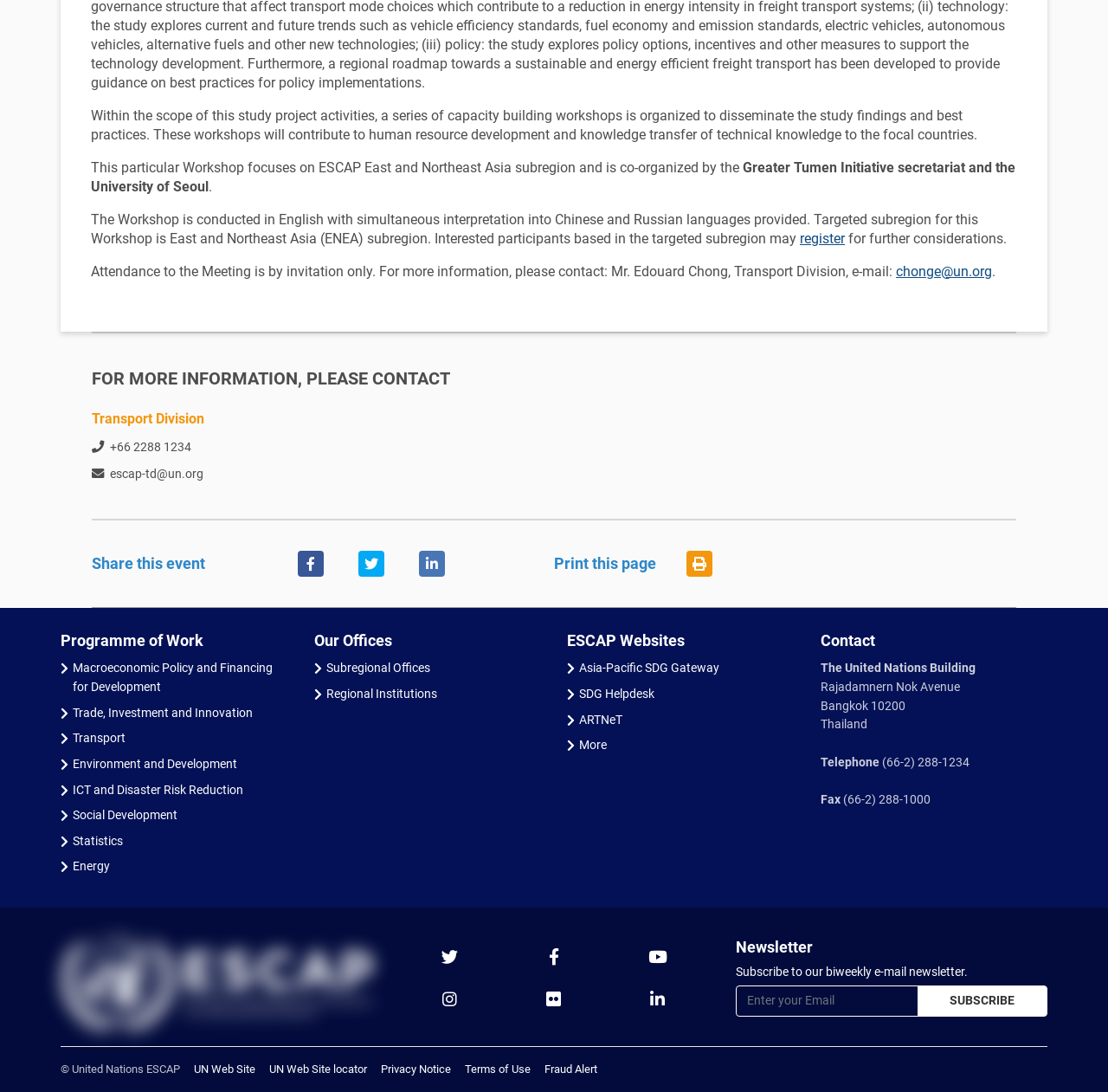Please determine the bounding box of the UI element that matches this description: aria-label="Twitter social menu". The coordinates should be given as (top-left x, top-left y, bottom-right x, bottom-right y), with all values between 0 and 1.

[0.359, 0.868, 0.453, 0.884]